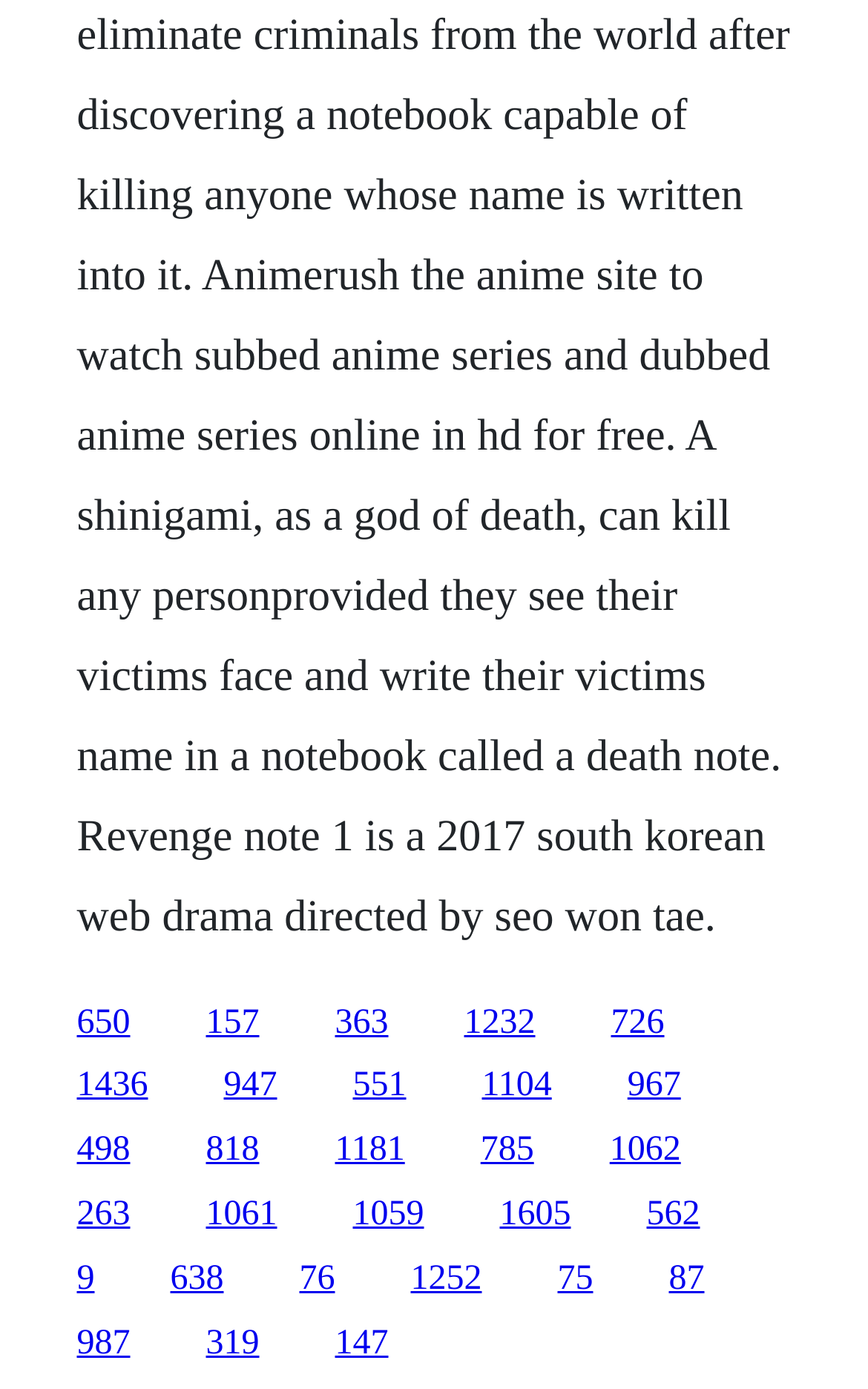Please identify the bounding box coordinates of the element's region that I should click in order to complete the following instruction: "follow the twentieth link". The bounding box coordinates consist of four float numbers between 0 and 1, i.e., [left, top, right, bottom].

[0.473, 0.907, 0.555, 0.934]